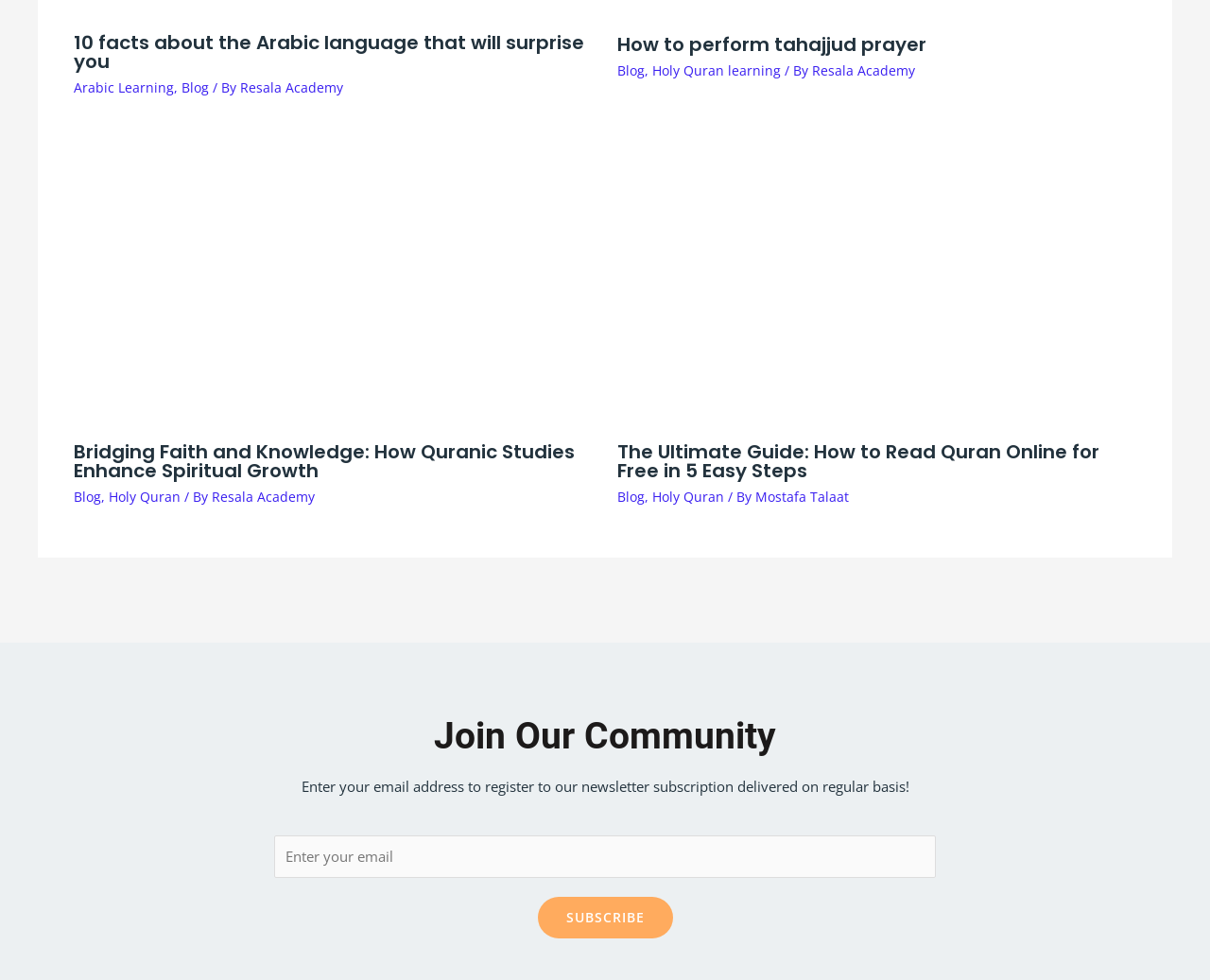Provide the bounding box coordinates for the area that should be clicked to complete the instruction: "Click the link to read more about The Ultimate Guide: How to Read Quran Online for Free in 5 Easy Steps".

[0.51, 0.276, 0.939, 0.296]